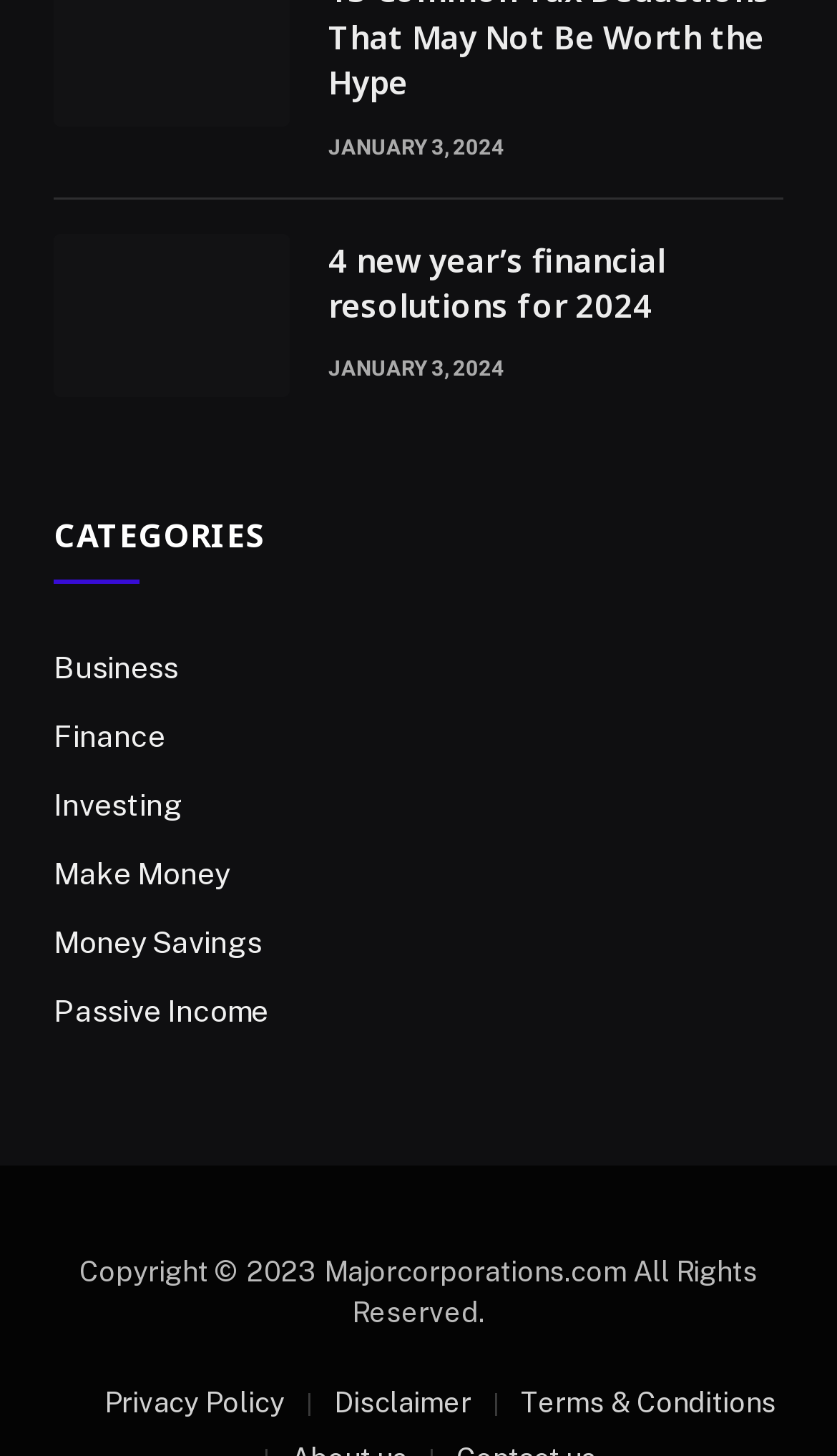Can you find the bounding box coordinates for the element that needs to be clicked to execute this instruction: "Read the article about new year's financial resolutions"? The coordinates should be given as four float numbers between 0 and 1, i.e., [left, top, right, bottom].

[0.064, 0.16, 0.346, 0.272]